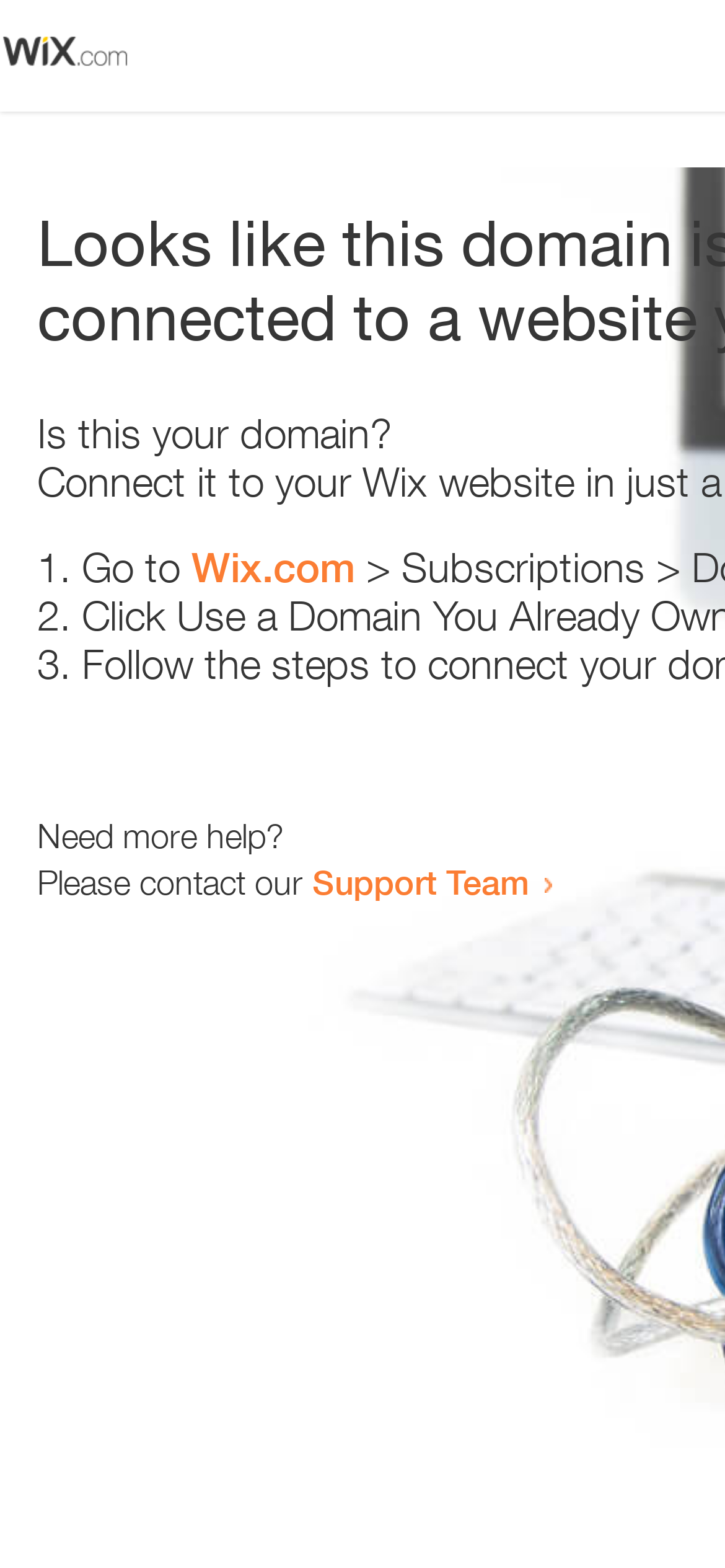Answer the question using only one word or a concise phrase: Is there an image on the webpage?

Yes